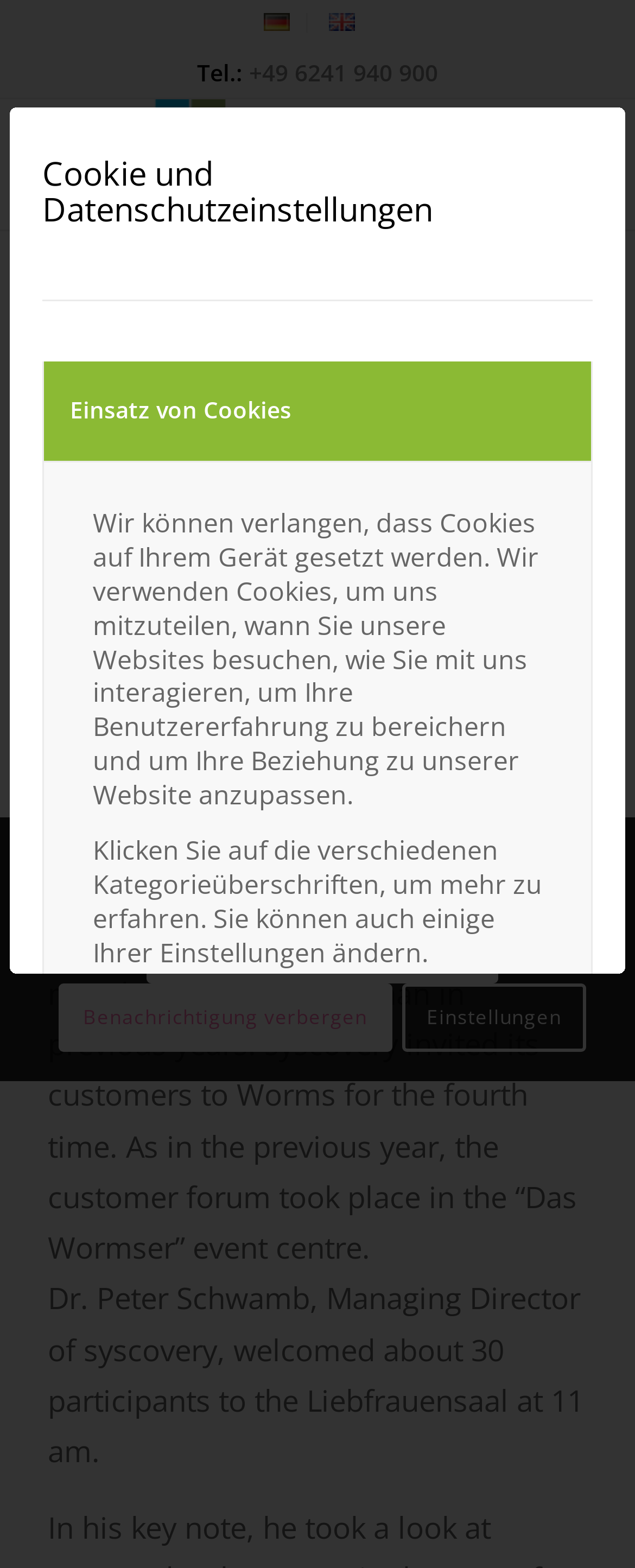How many participants attended the event?
Based on the image, give a one-word or short phrase answer.

about 30